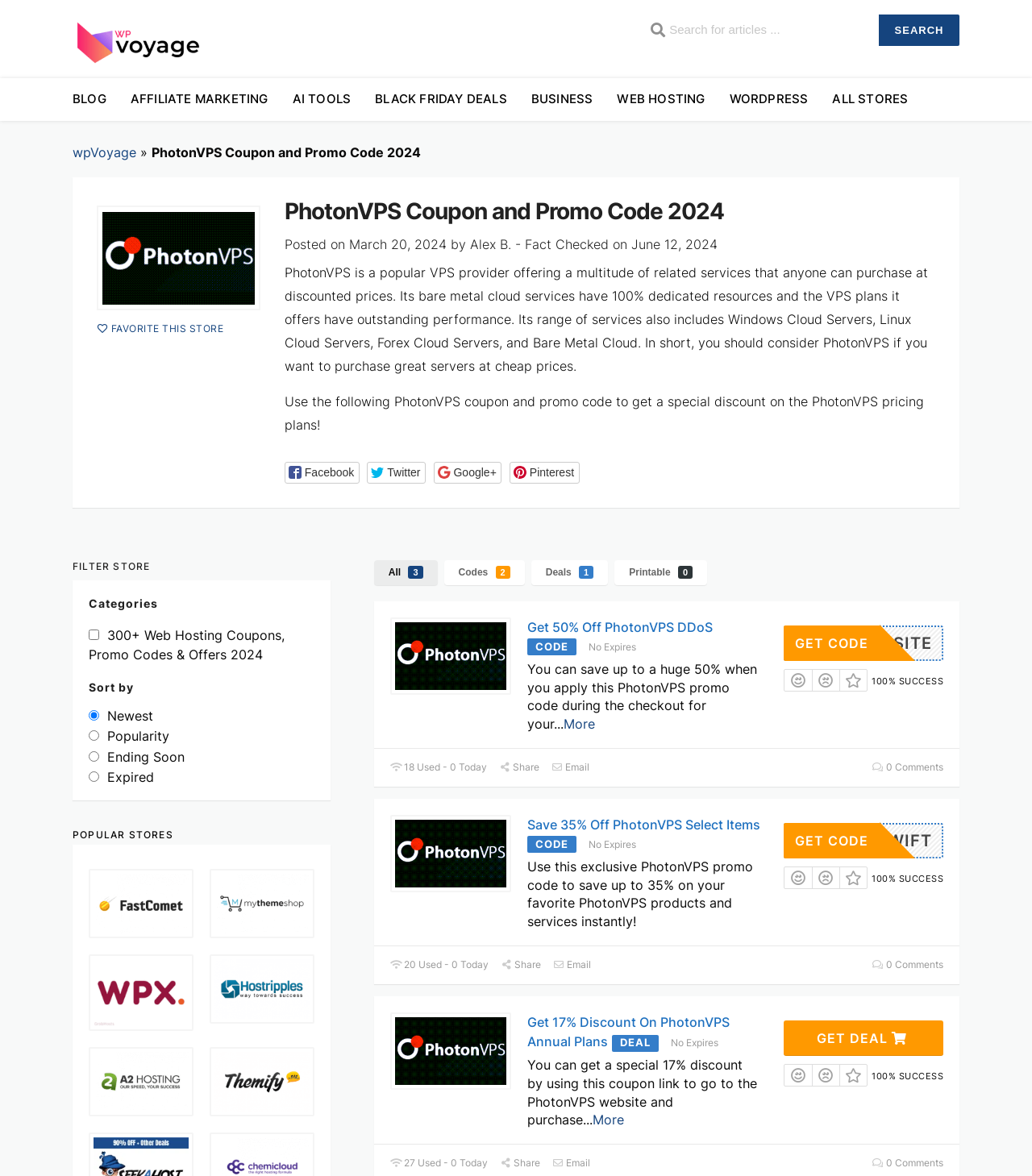What is the discount percentage for the first PhotonVPS coupon?
Please answer the question with as much detail as possible using the screenshot.

I looked at the first coupon section and found the text 'Get 50% Off PhotonVPS DDoS' which indicates that the discount percentage for the first PhotonVPS coupon is 50%.